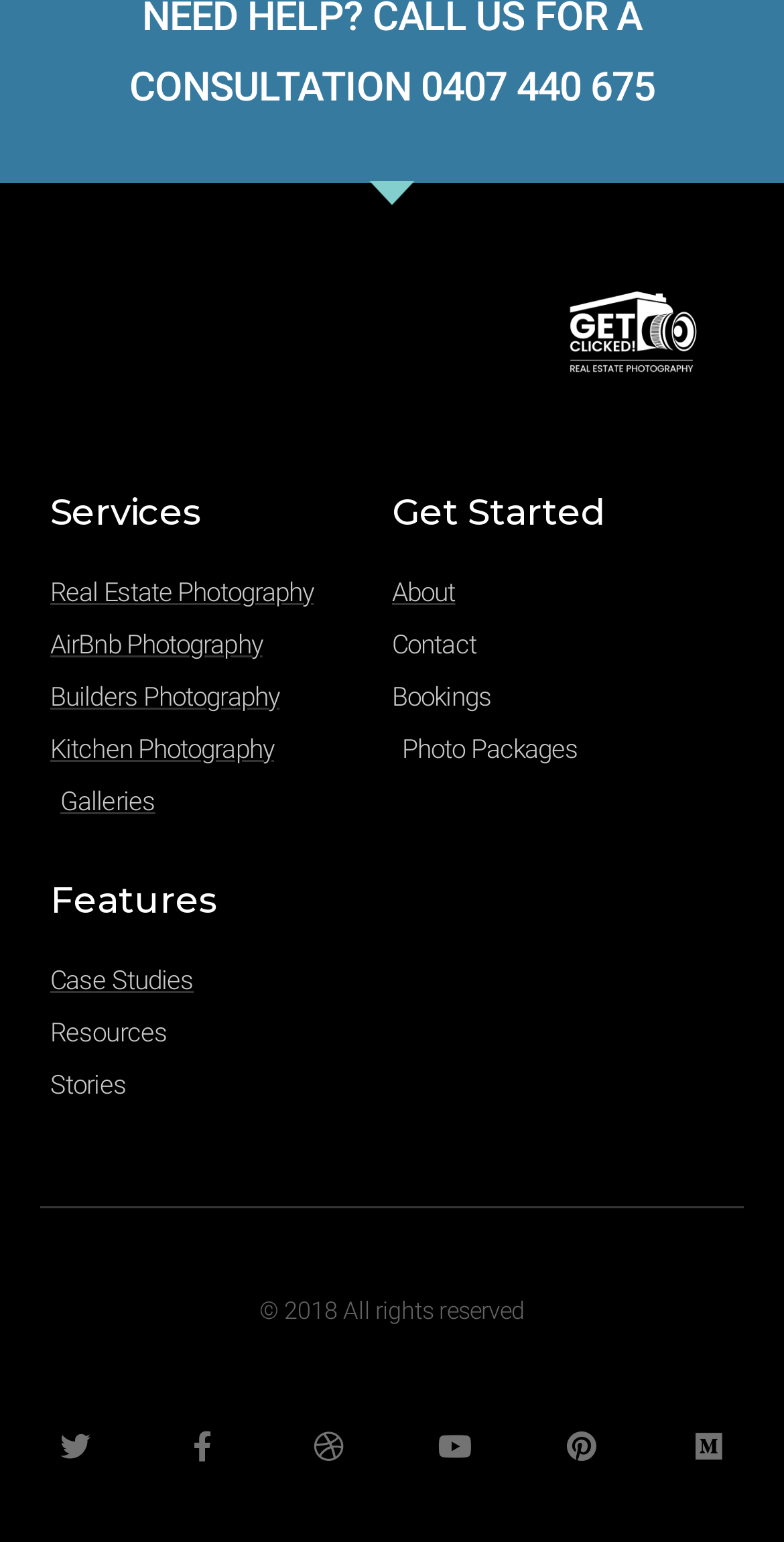Given the webpage screenshot, identify the bounding box of the UI element that matches this description: "About".

[0.5, 0.37, 0.936, 0.397]